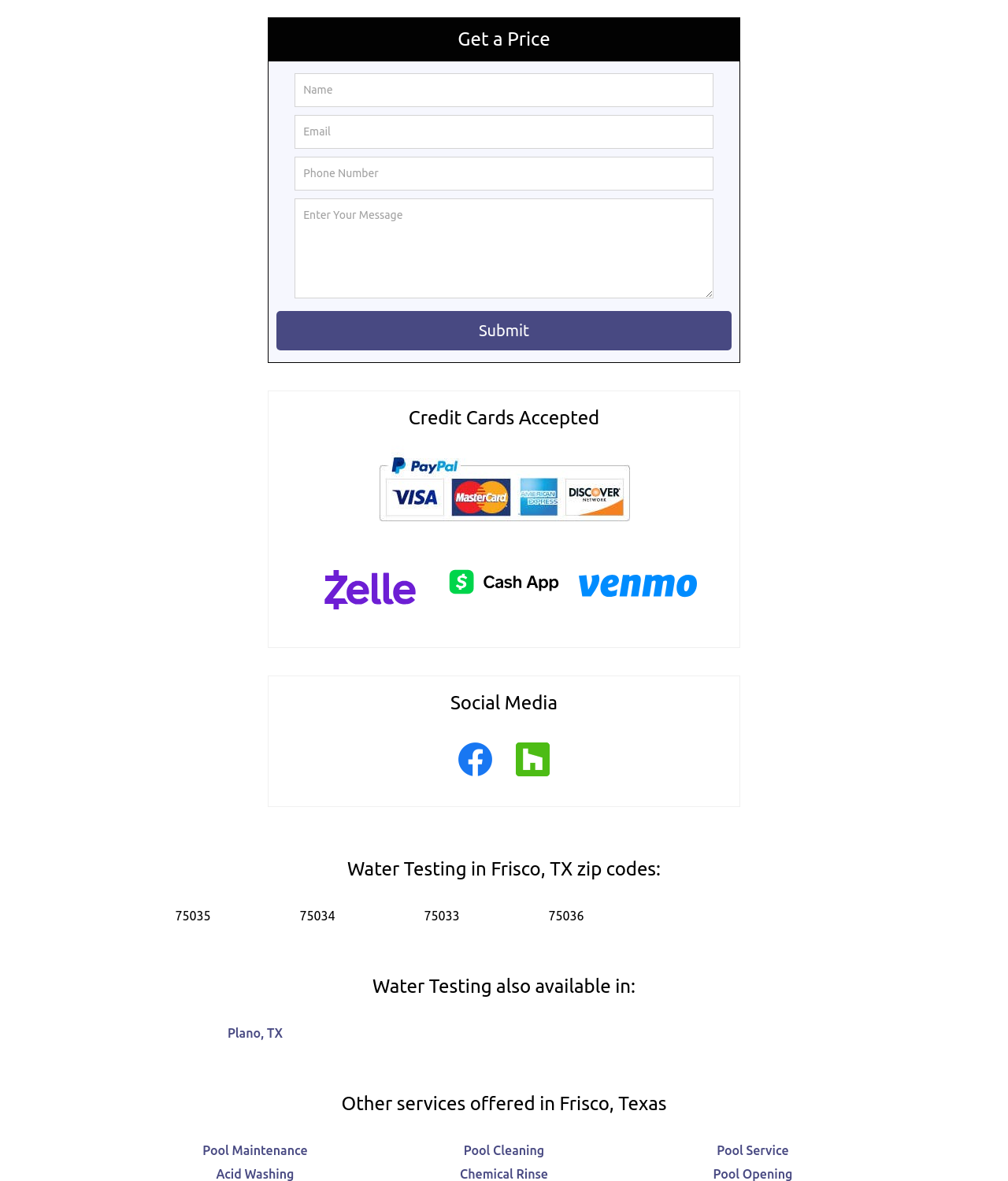Can you determine the bounding box coordinates of the area that needs to be clicked to fulfill the following instruction: "Click the Submit button"?

[0.274, 0.263, 0.726, 0.297]